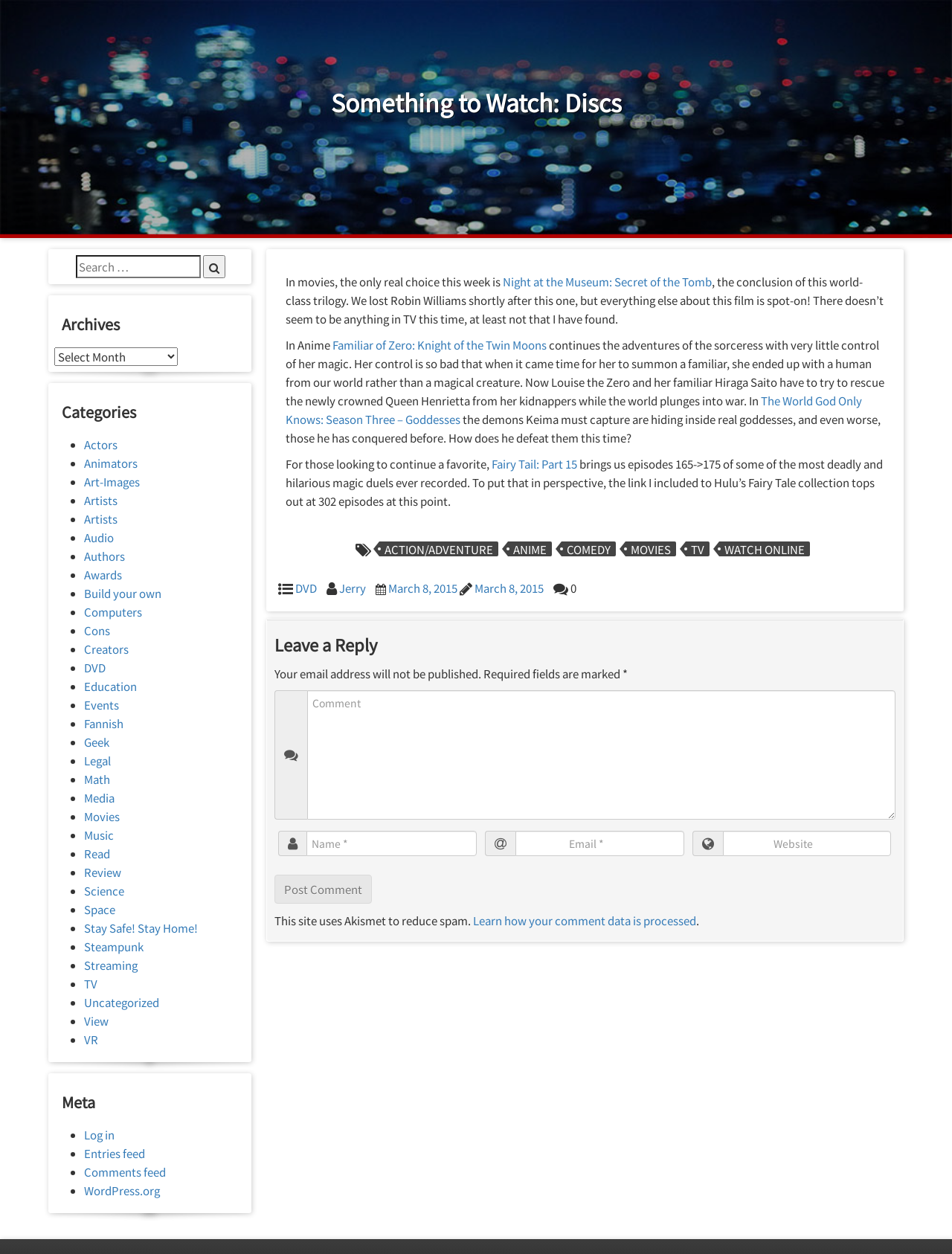Provide a brief response in the form of a single word or phrase:
What is the name of the website?

Strider’s Web